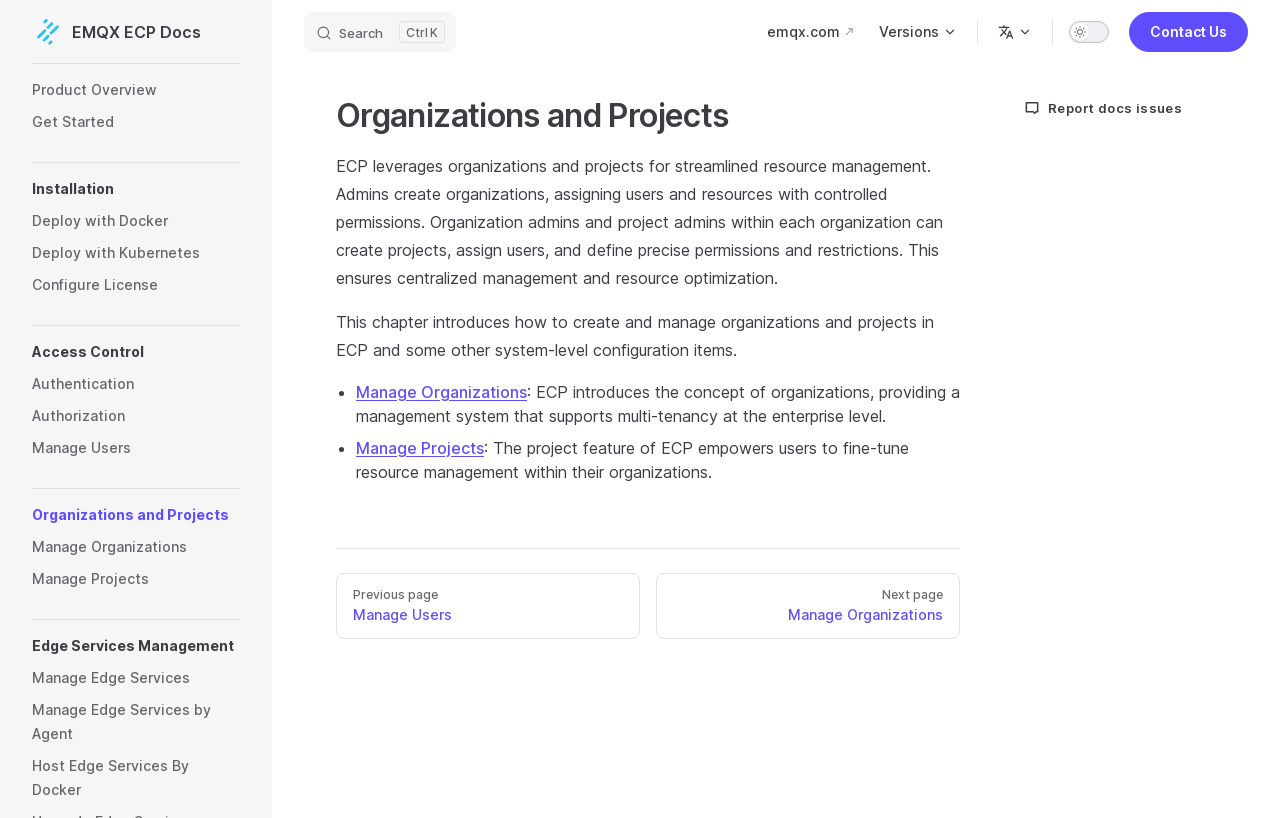Please determine the main heading text of this webpage.

Organizations and Projects
​